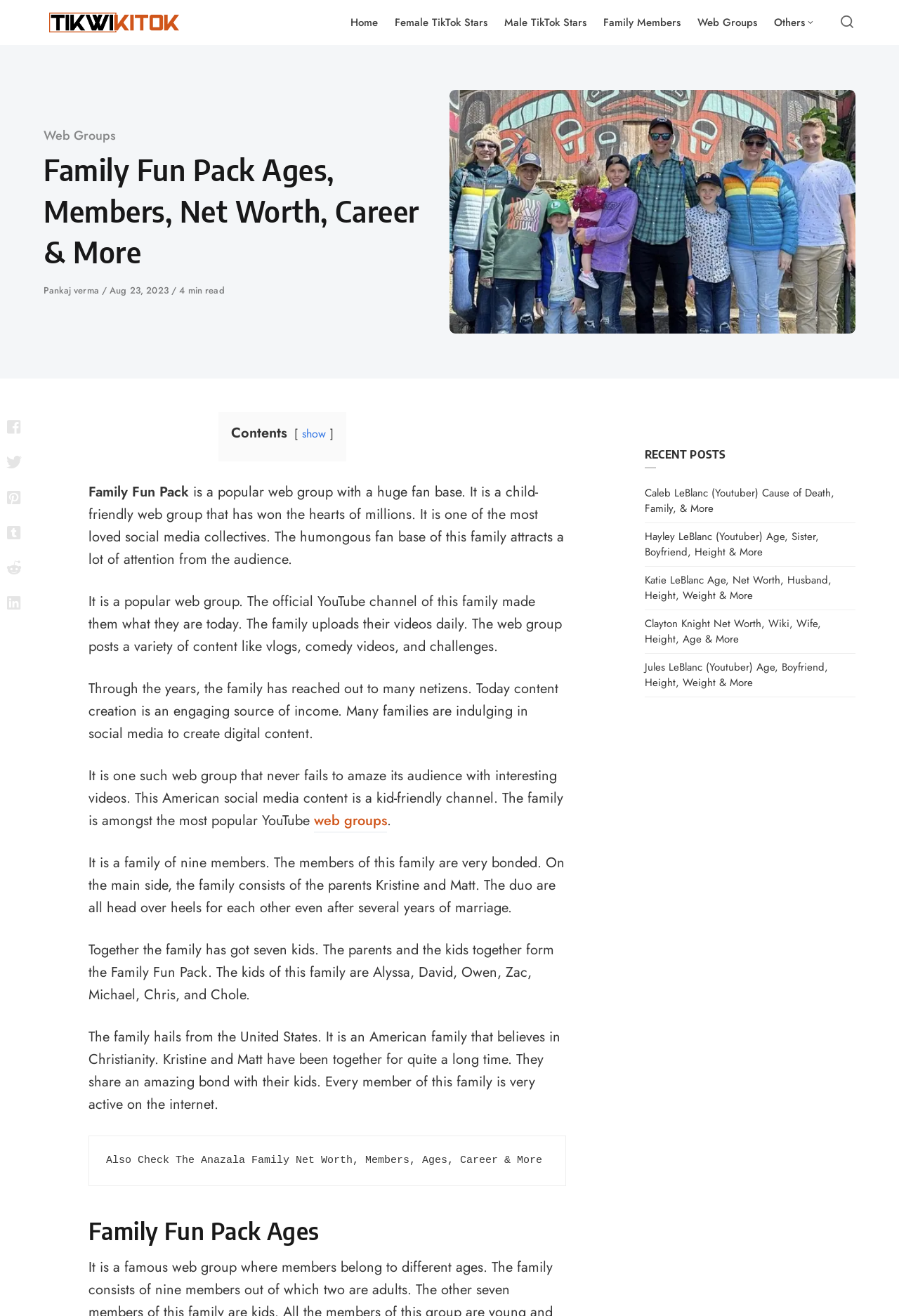Determine the bounding box coordinates of the clickable region to follow the instruction: "Click on the 'Home' link".

[0.38, 0.0, 0.43, 0.034]